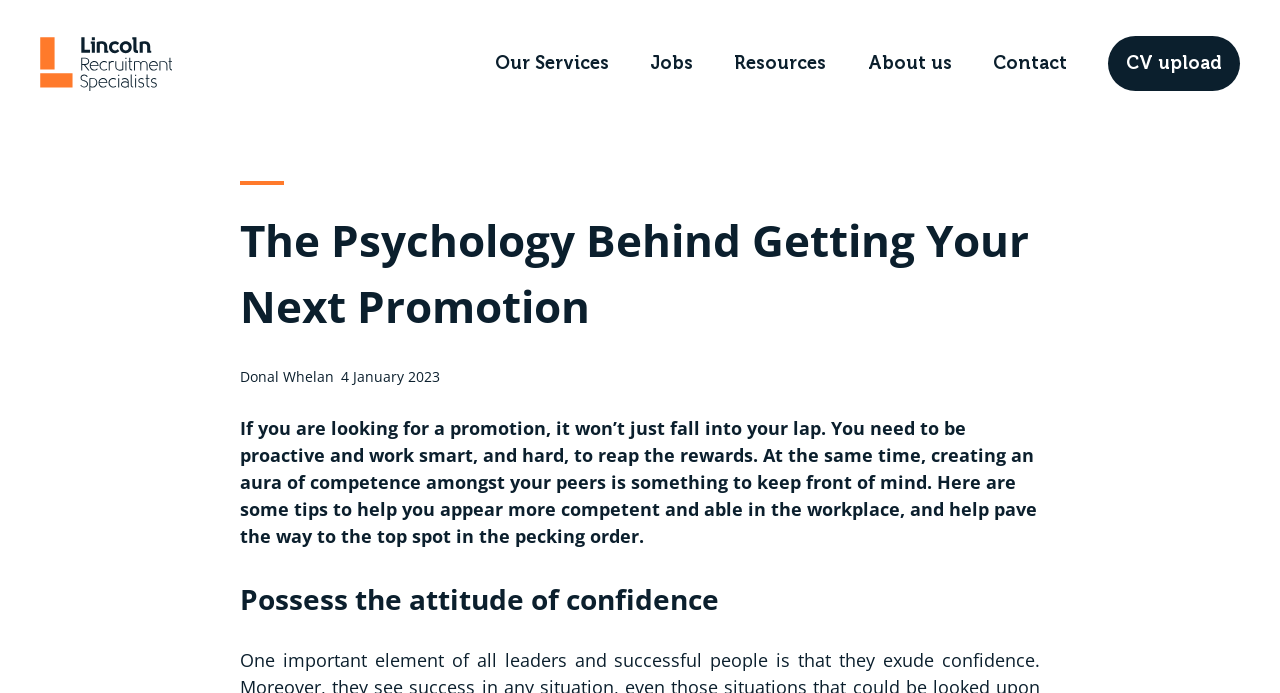Find the primary header on the webpage and provide its text.

The Psychology Behind Getting Your Next Promotion